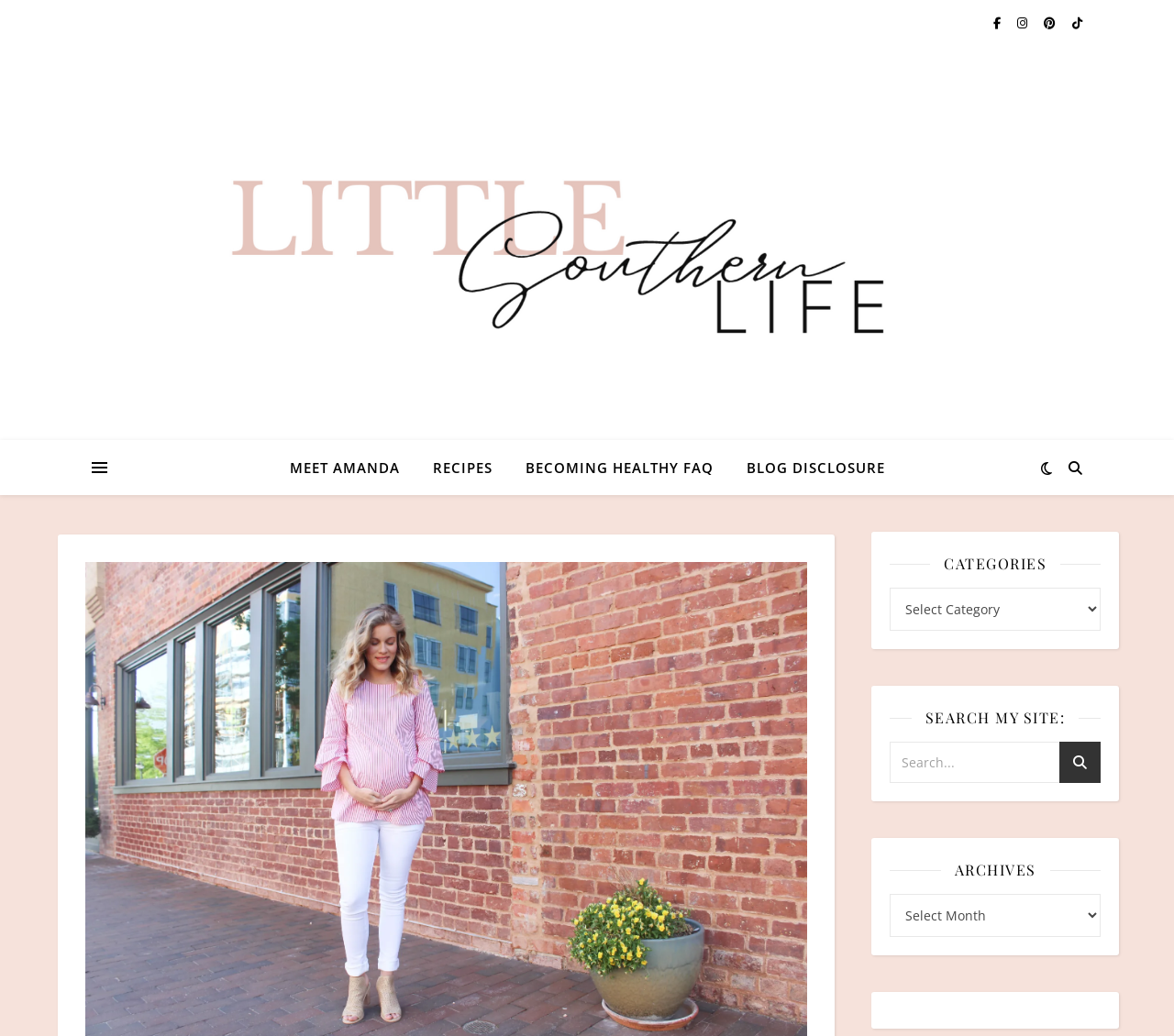Provide the bounding box coordinates in the format (top-left x, top-left y, bottom-right x, bottom-right y). All values are floating point numbers between 0 and 1. Determine the bounding box coordinate of the UI element described as: Blog Disclosure

[0.623, 0.425, 0.754, 0.478]